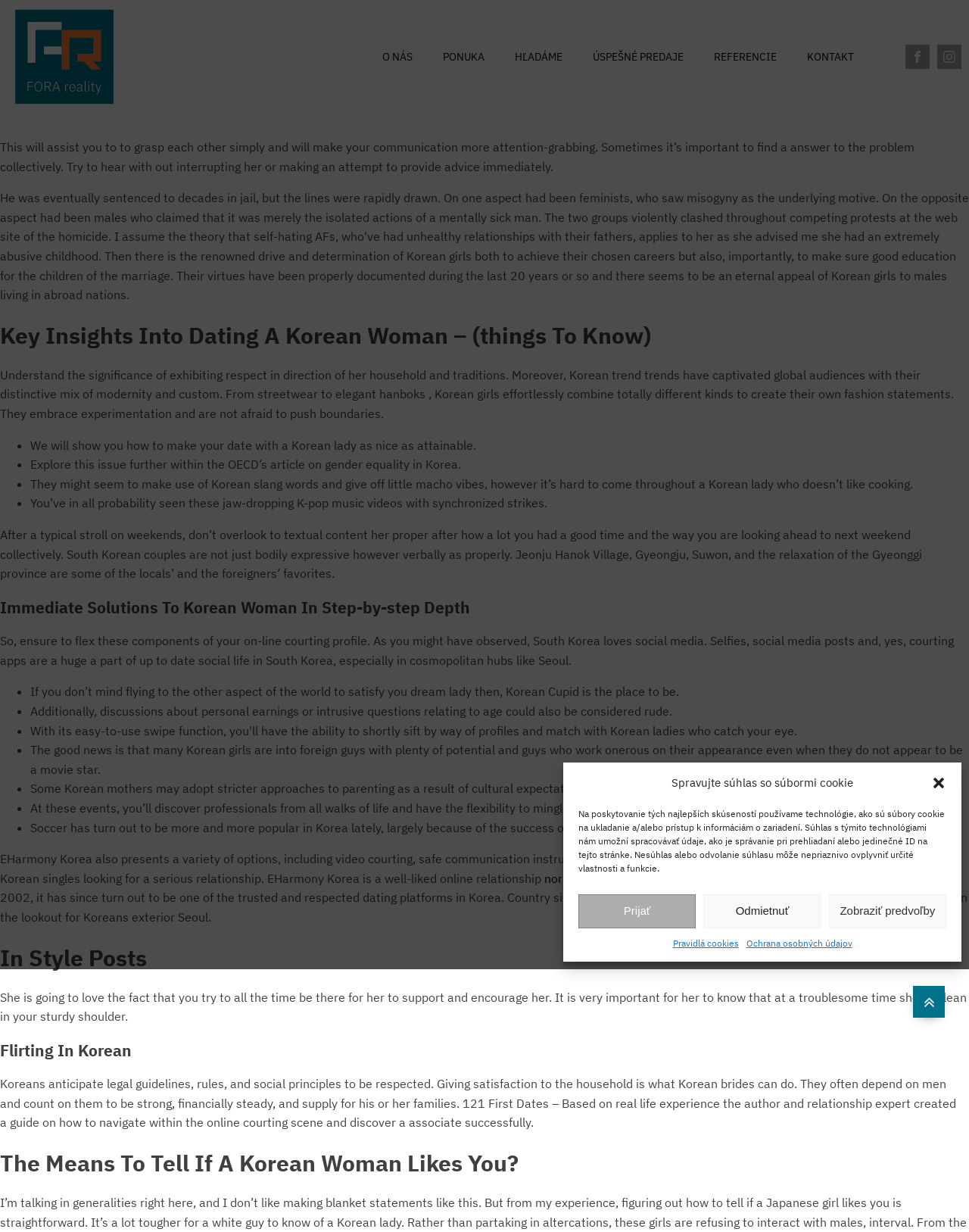Identify the bounding box coordinates of the clickable region to carry out the given instruction: "Apply for the Aspire Grant Programme".

None